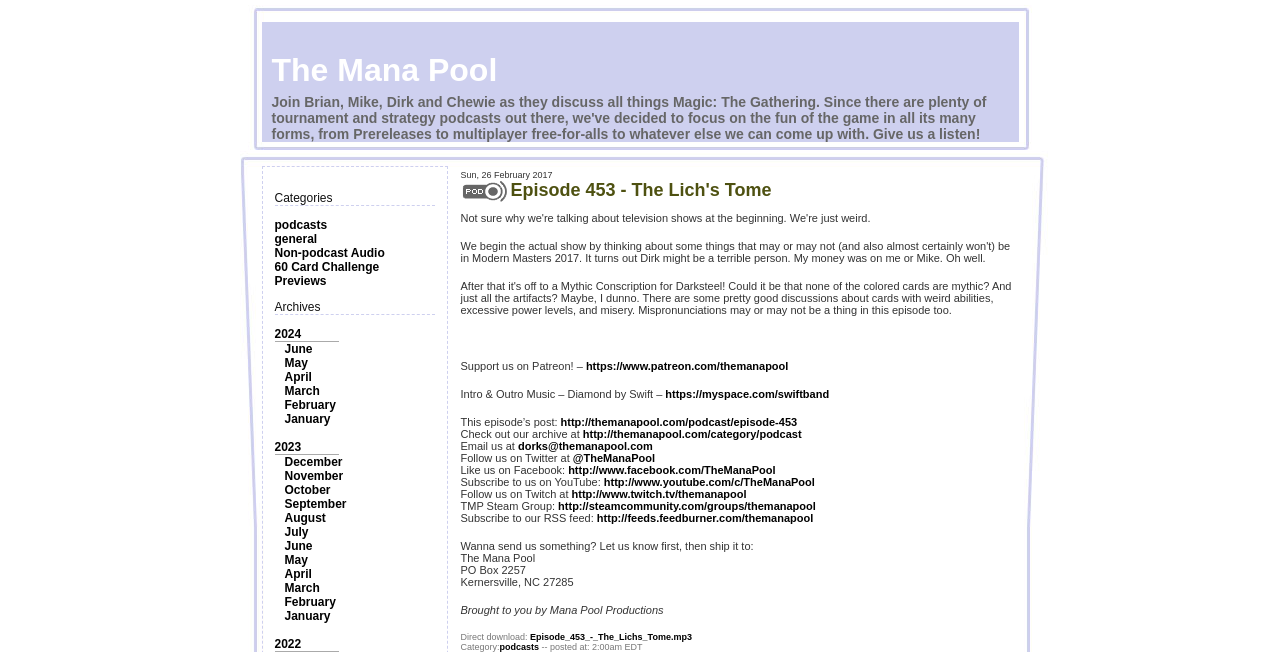Find the bounding box coordinates for the element described here: "60 Card Challenge".

[0.214, 0.399, 0.296, 0.42]